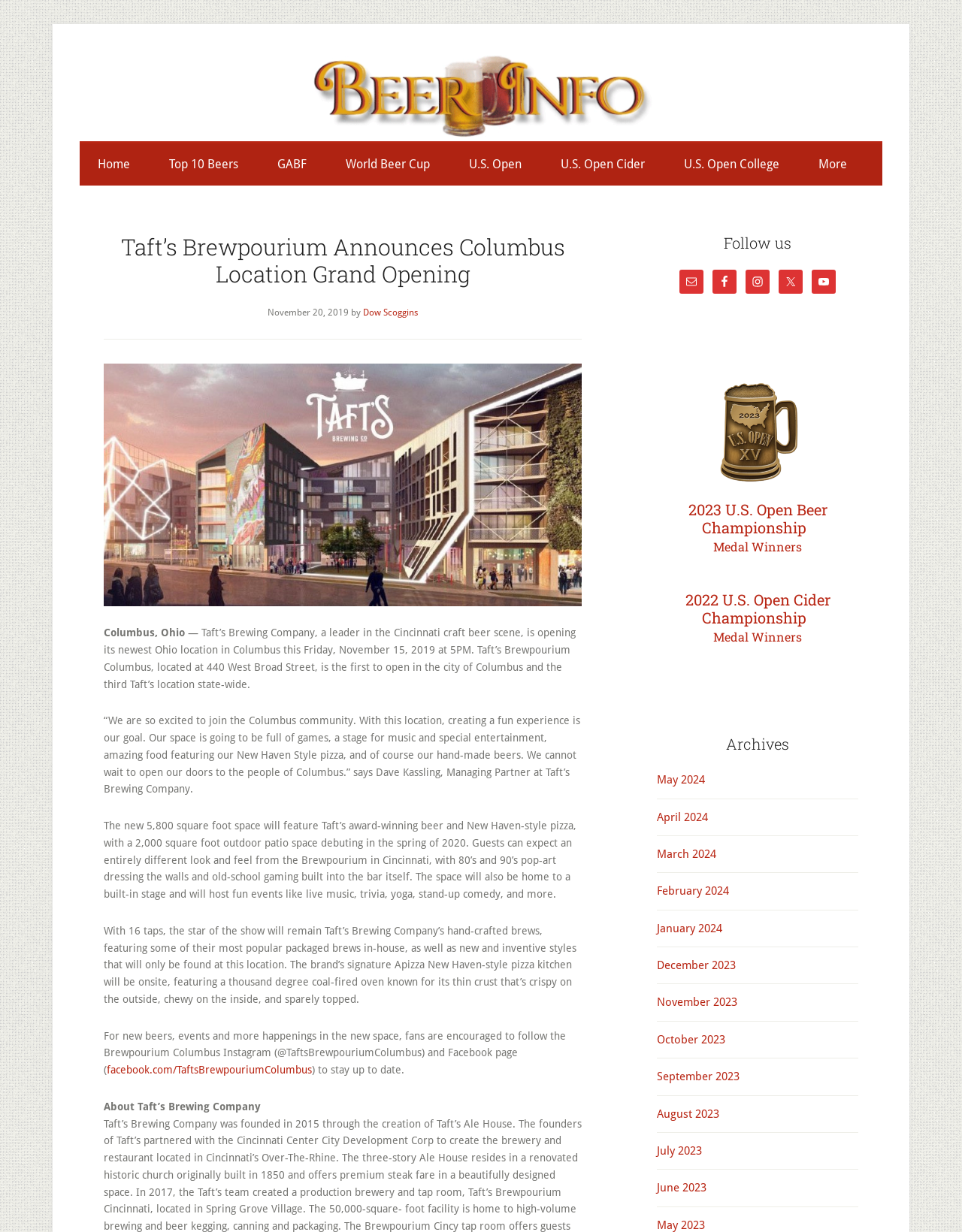Answer the following inquiry with a single word or phrase:
What type of events can be expected at Taft's Brewpourium?

Live music, trivia, yoga, stand-up comedy